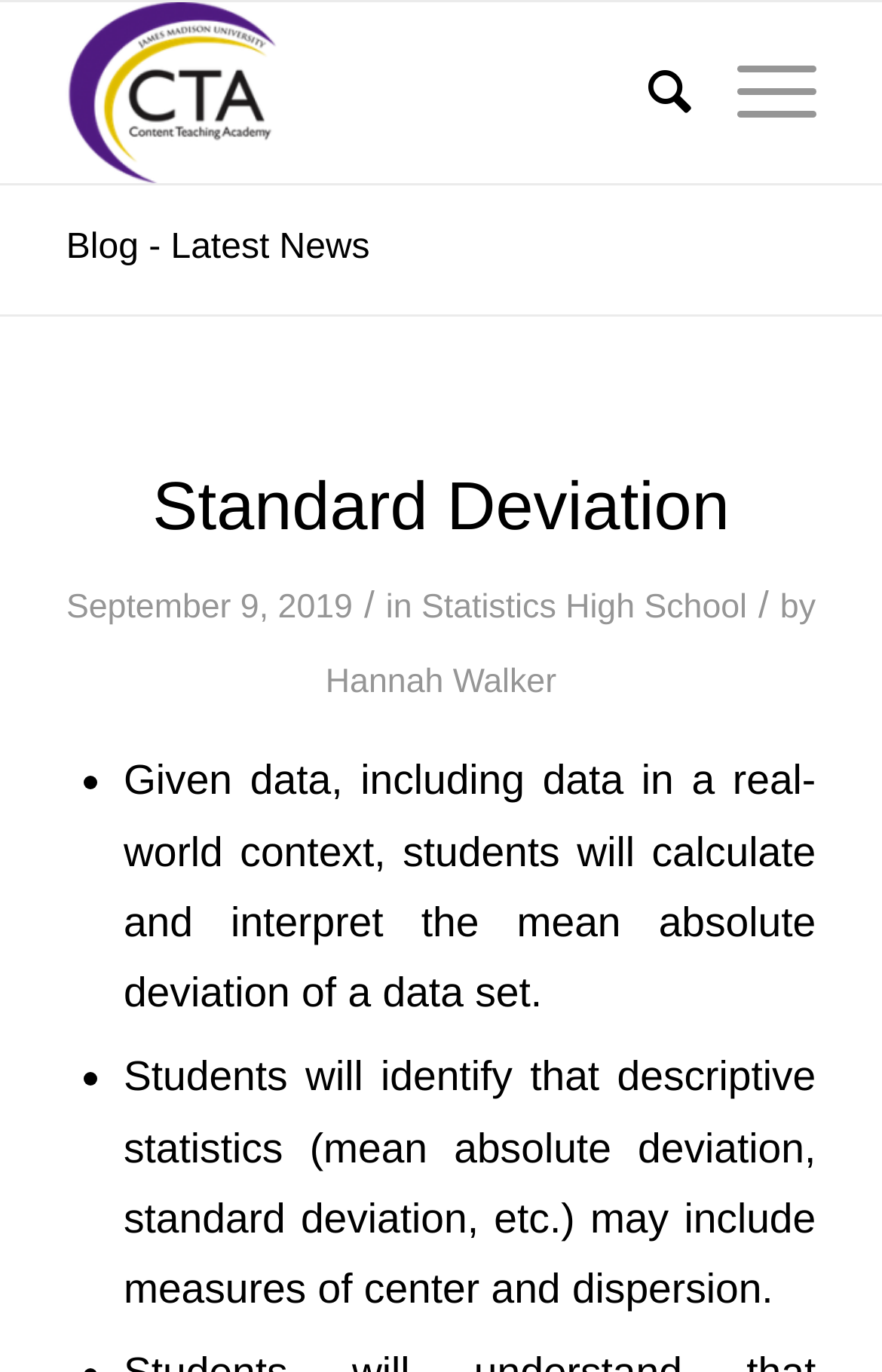Based on the element description Search, identify the bounding box of the UI element in the given webpage screenshot. The coordinates should be in the format (top-left x, top-left y, bottom-right x, bottom-right y) and must be between 0 and 1.

[0.684, 0.002, 0.784, 0.134]